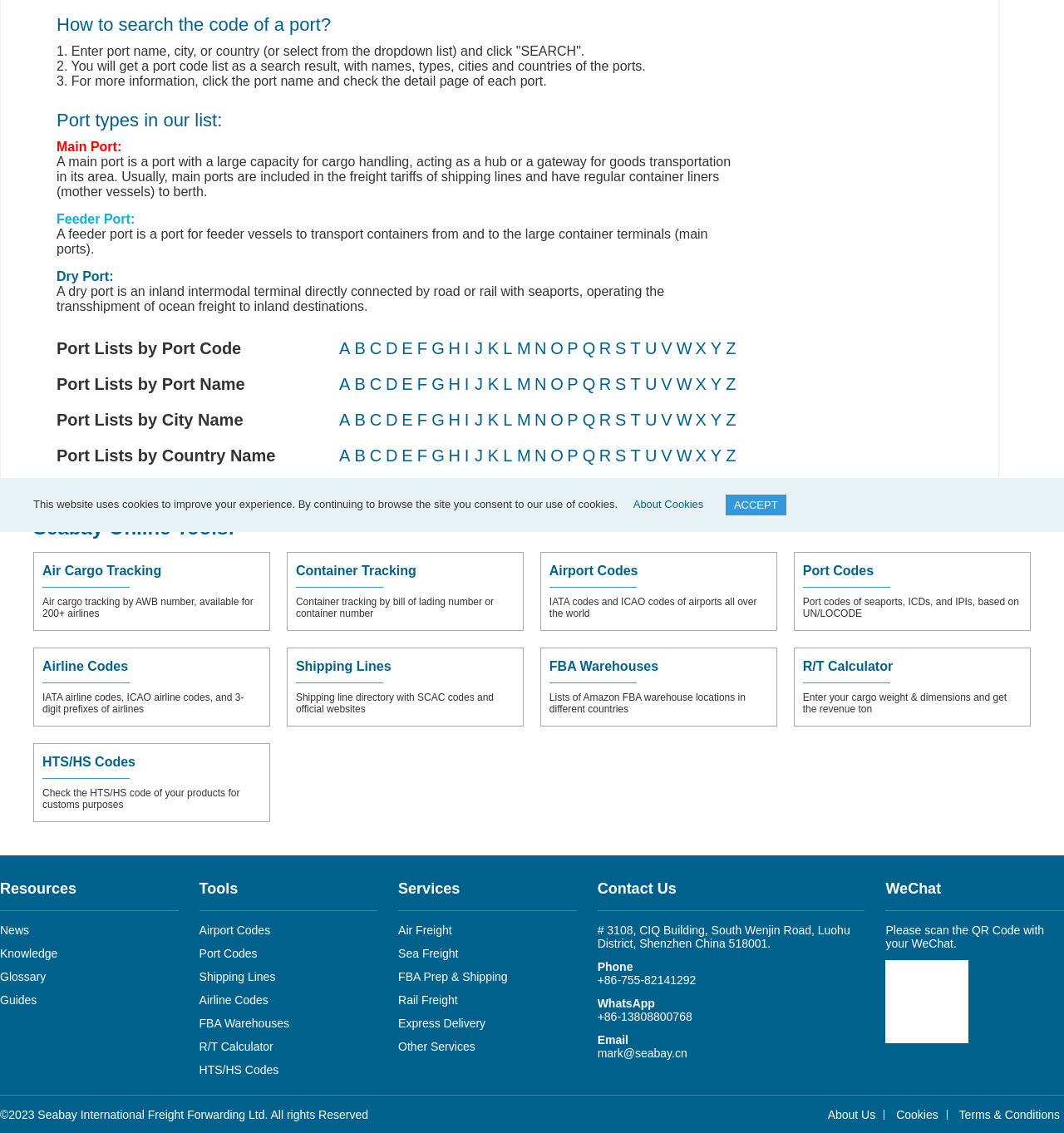Based on the element description, predict the bounding box coordinates (top-left x, top-left y, bottom-right x, bottom-right y) for the UI element in the screenshot: Airline Codes

[0.04, 0.582, 0.12, 0.594]